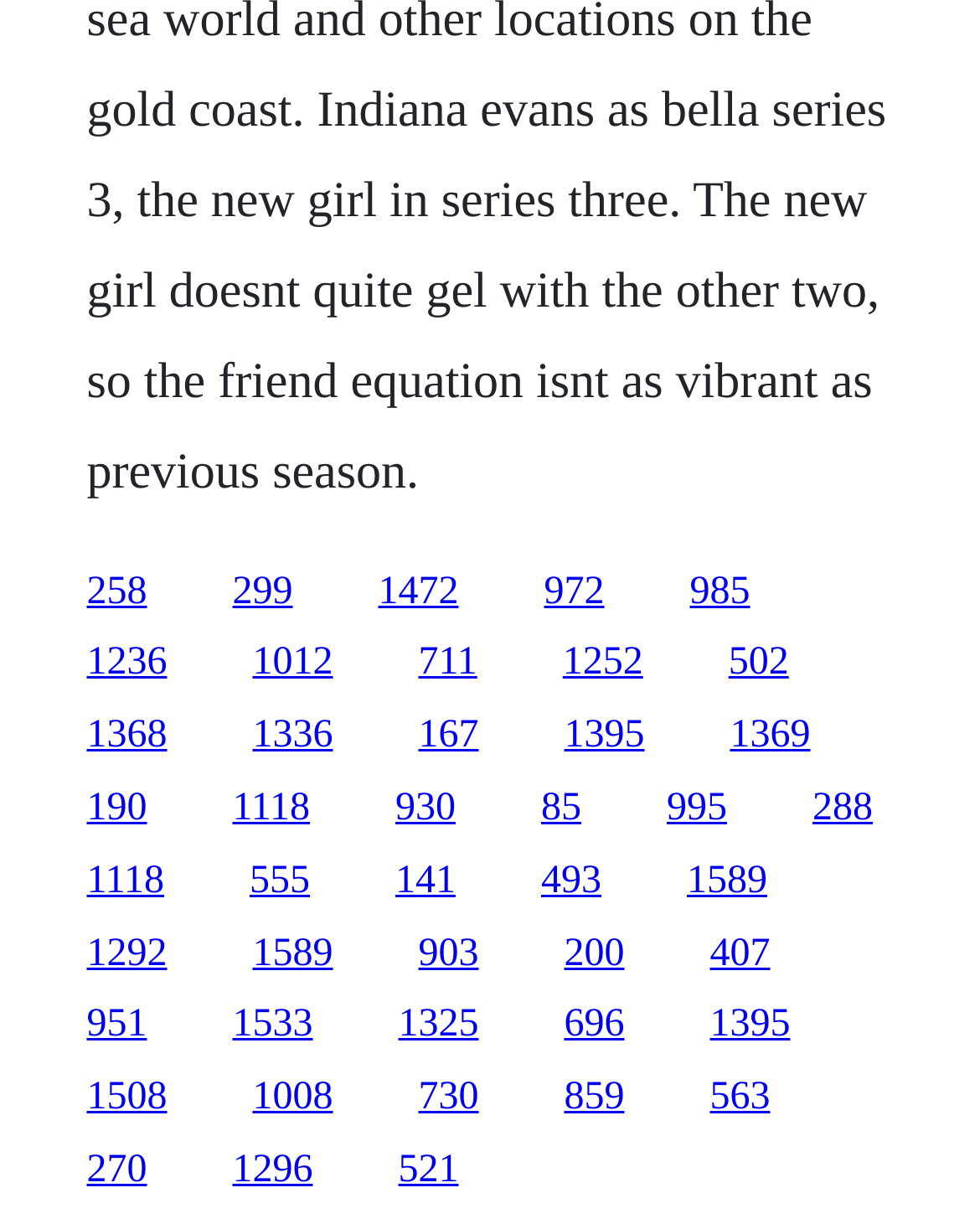Please identify the bounding box coordinates of the region to click in order to complete the task: "click the first link". The coordinates must be four float numbers between 0 and 1, specified as [left, top, right, bottom].

[0.088, 0.463, 0.15, 0.498]